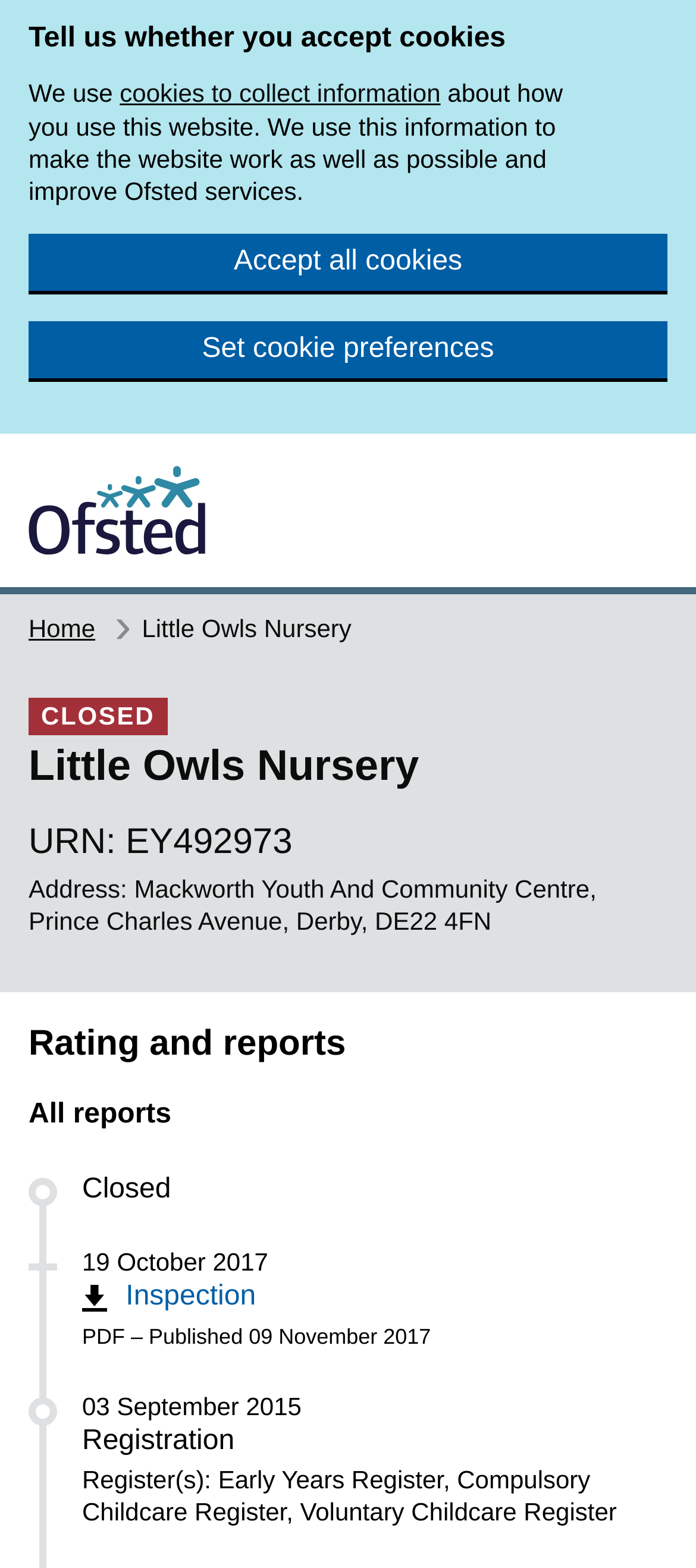Using the description: "Skip to main content", determine the UI element's bounding box coordinates. Ensure the coordinates are in the format of four float numbers between 0 and 1, i.e., [left, top, right, bottom].

[0.041, 0.0, 0.366, 0.001]